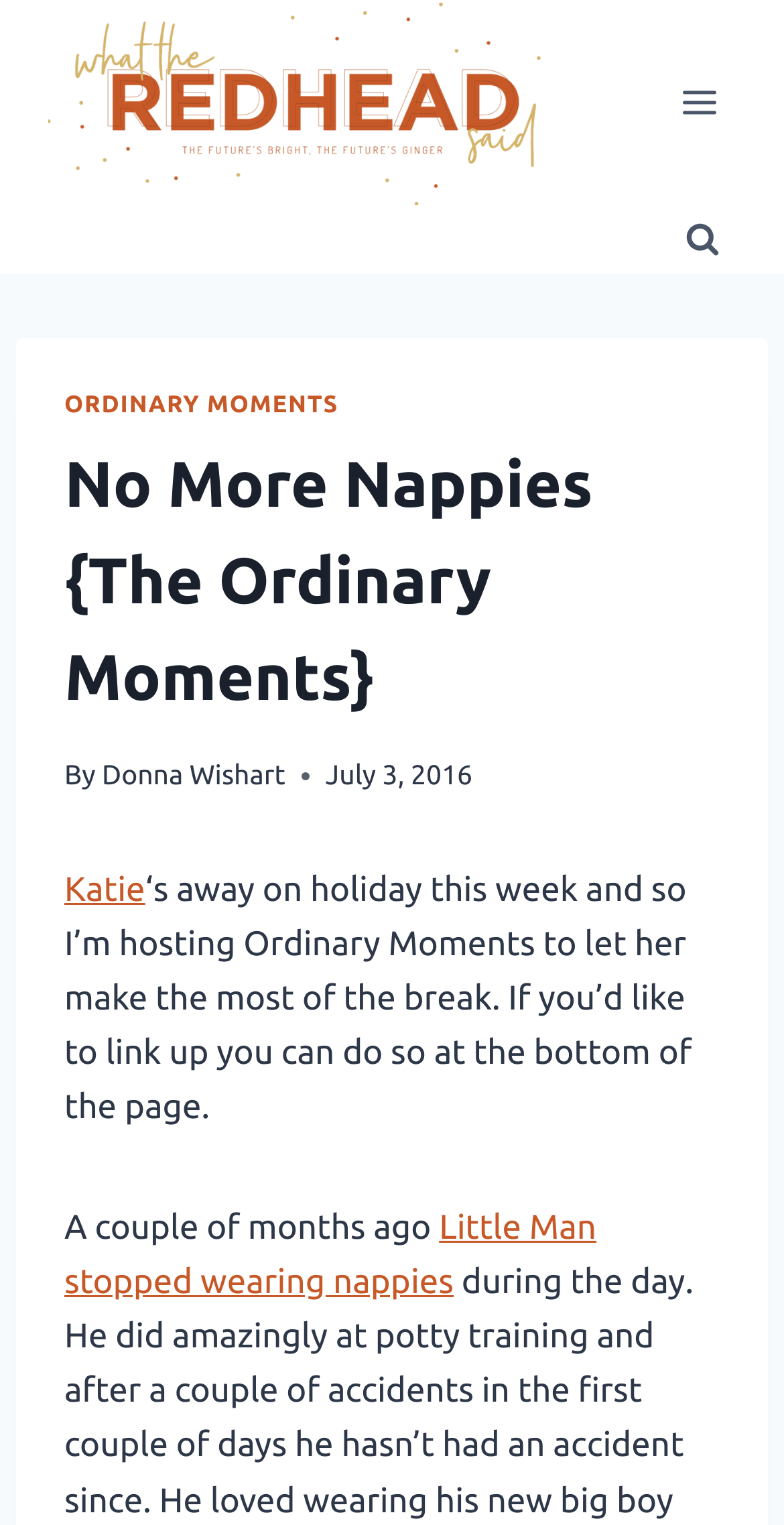Detail the webpage's structure and highlights in your description.

This webpage is a blog post titled "No More Nappies {The Ordinary Moments}" on a website called "What the Redhead said". At the top left, there is a logo of the website, which is an image with a link to the website's homepage. Next to the logo, there is a button to open the menu. On the top right, there is a search button.

Below the top section, there is a header area that spans almost the entire width of the page. Within this area, there is a link to "ORDINARY MOMENTS" on the left, followed by the title of the blog post "No More Nappies {The Ordinary Moments}" in a larger font. The author's name, "Donna Wishart", is mentioned next to the title, along with the date "July 3, 2016".

The main content of the blog post starts below the header area. The first paragraph mentions that Katie is away on holiday and the author is hosting "Ordinary Moments" to let her make the most of the break. It also invites readers to link up at the bottom of the page. The second paragraph starts with "A couple of months ago" and contains a link to another blog post titled "Little Man stopped wearing nappies".